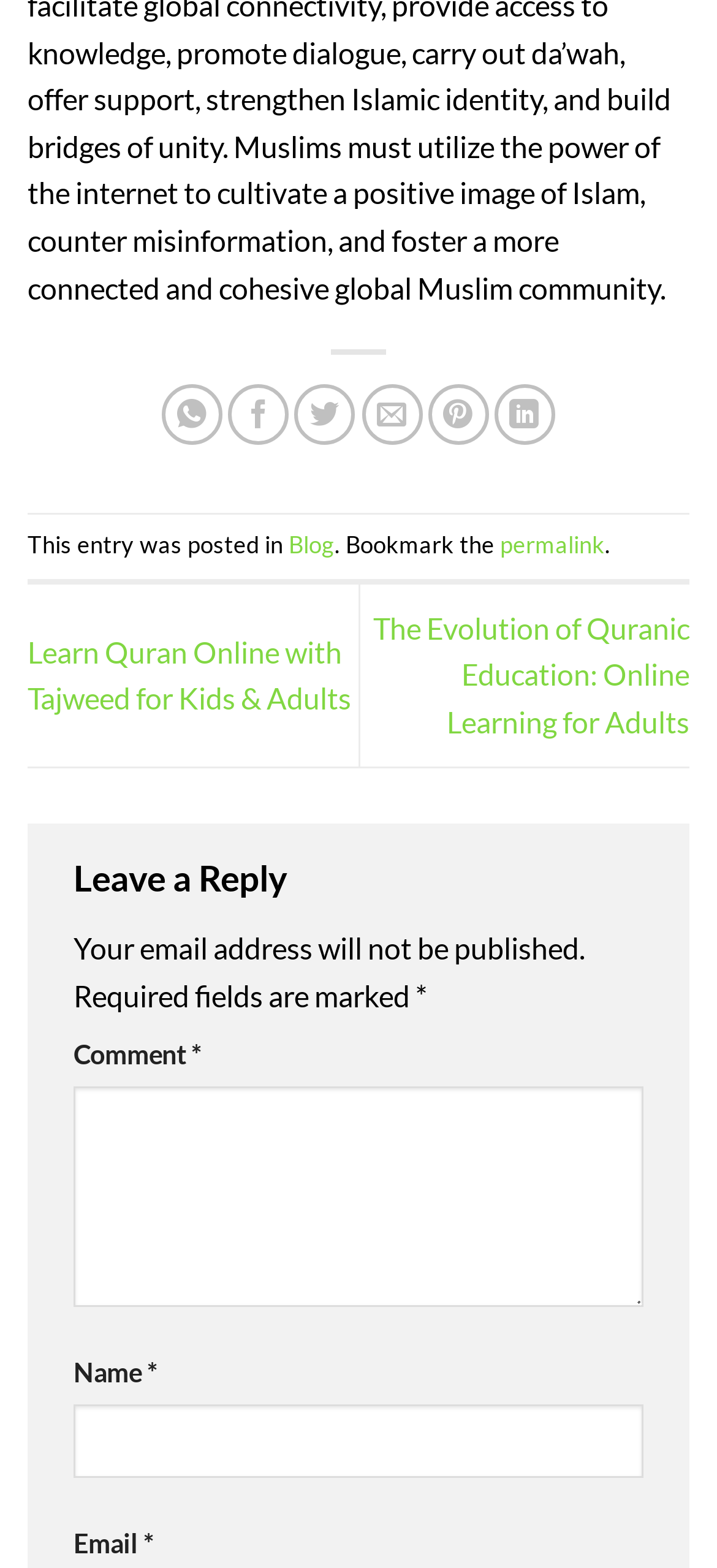Please identify the bounding box coordinates of the area that needs to be clicked to follow this instruction: "Type your name".

[0.103, 0.895, 0.897, 0.943]